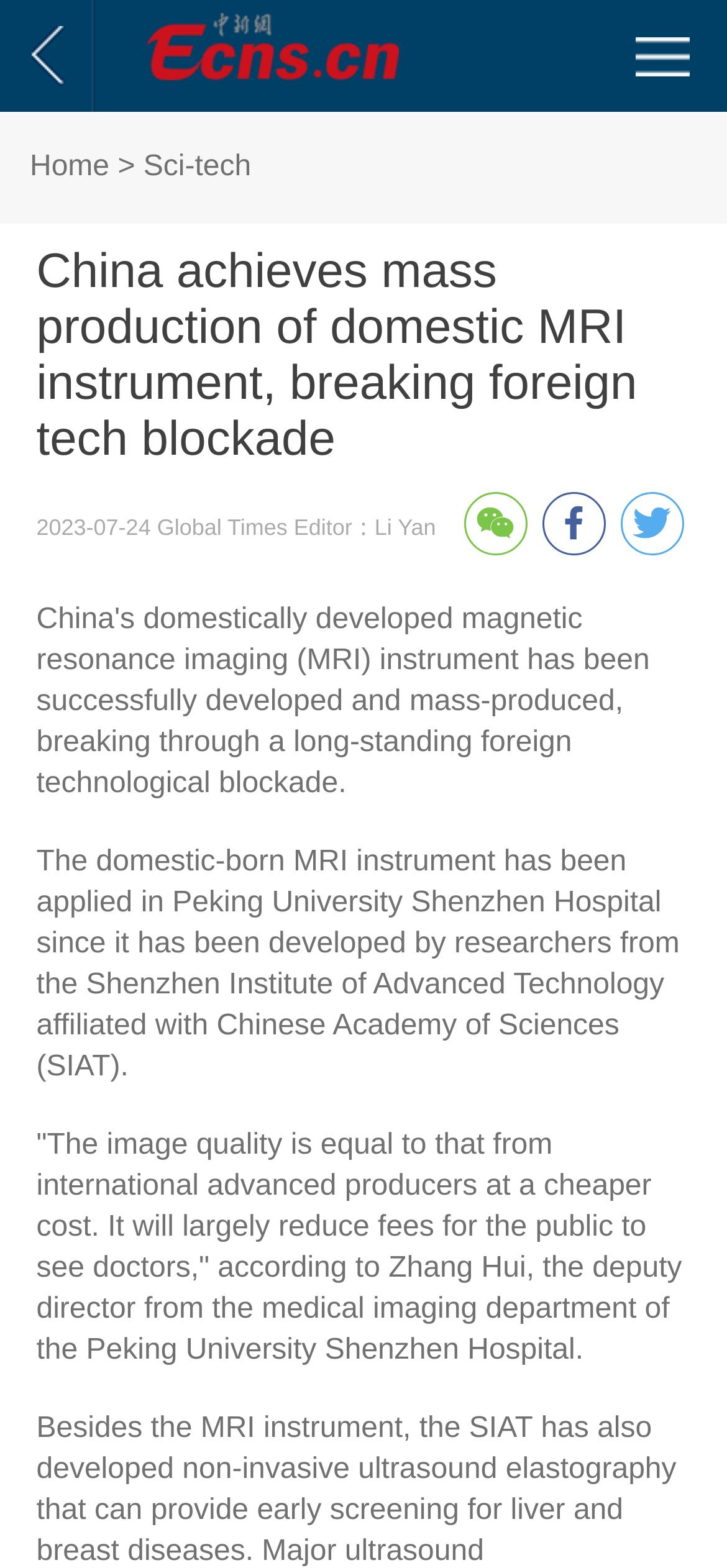Respond to the question below with a single word or phrase:
Who is the editor of the article?

Li Yan